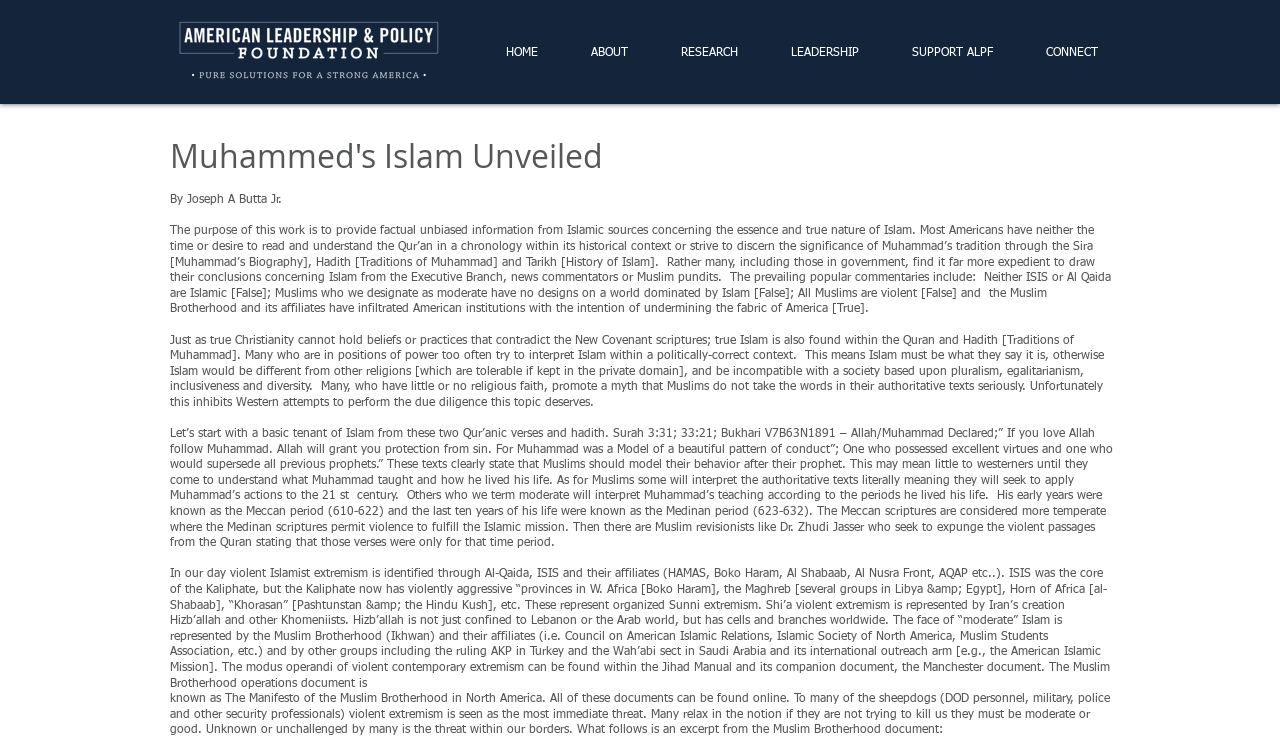What is the purpose of this work?
Please provide a single word or phrase in response based on the screenshot.

Provide factual unbiased information